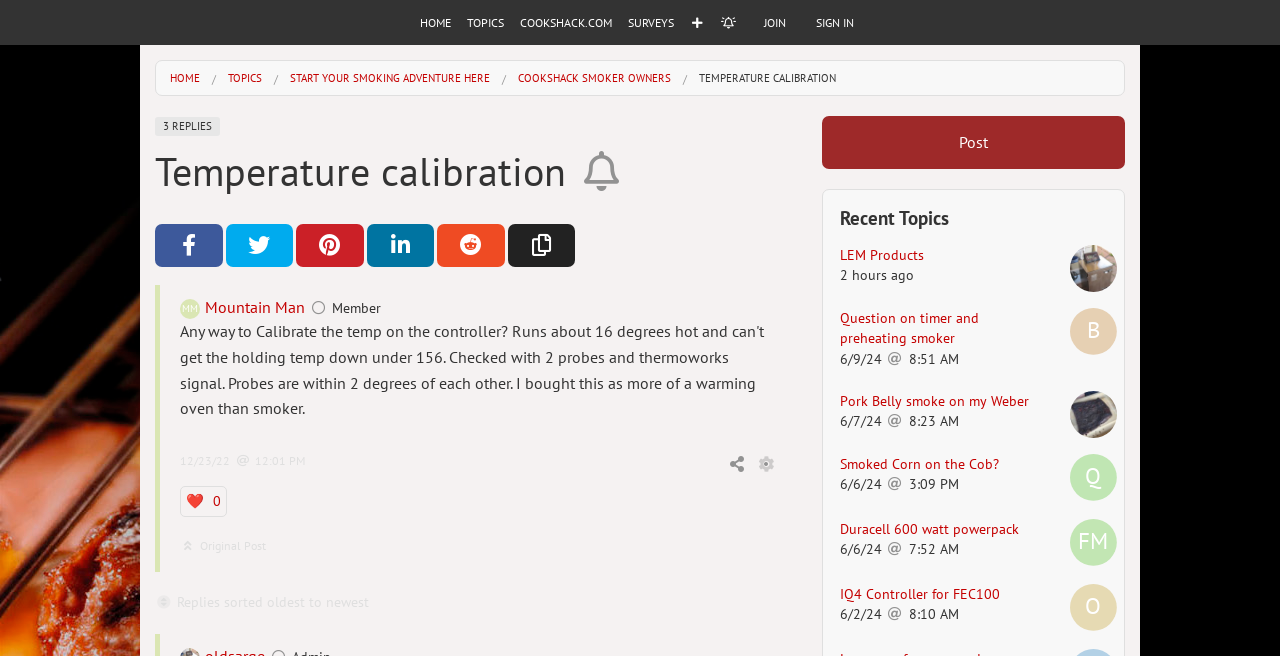Give a detailed account of the webpage's layout and content.

This webpage is a forum discussion page focused on temperature calibration for Cookshack smokers. At the top, there is a navigation menu with links to various topics, including "Home", "Topics", "Start your Smoking Adventure Here", and "Cookshack Smoker Owners". Below the navigation menu, there is a header section with a title "Temperature calibration" and a notification that there are 3 replies to this topic.

The main content area is divided into two sections. On the left, there is a list of links to related topics, including "FE/CS Pellet Smokers", "CS Grills and Charbroiler", and "Additional Smoking Topics". On the right, there is a discussion thread with a post from "Mountain Man" asking about calibrating the temperature on a controller, which runs 16 degrees hot and can't hold a temperature below 156 degrees. The post is followed by a series of buttons to share the topic on various social media platforms, including Facebook, Twitter, Pinterest, LinkedIn, and Reddit.

At the bottom of the page, there is a footer section with links to additional resources, including "Surveys", "Post", "Follow", and "Join".